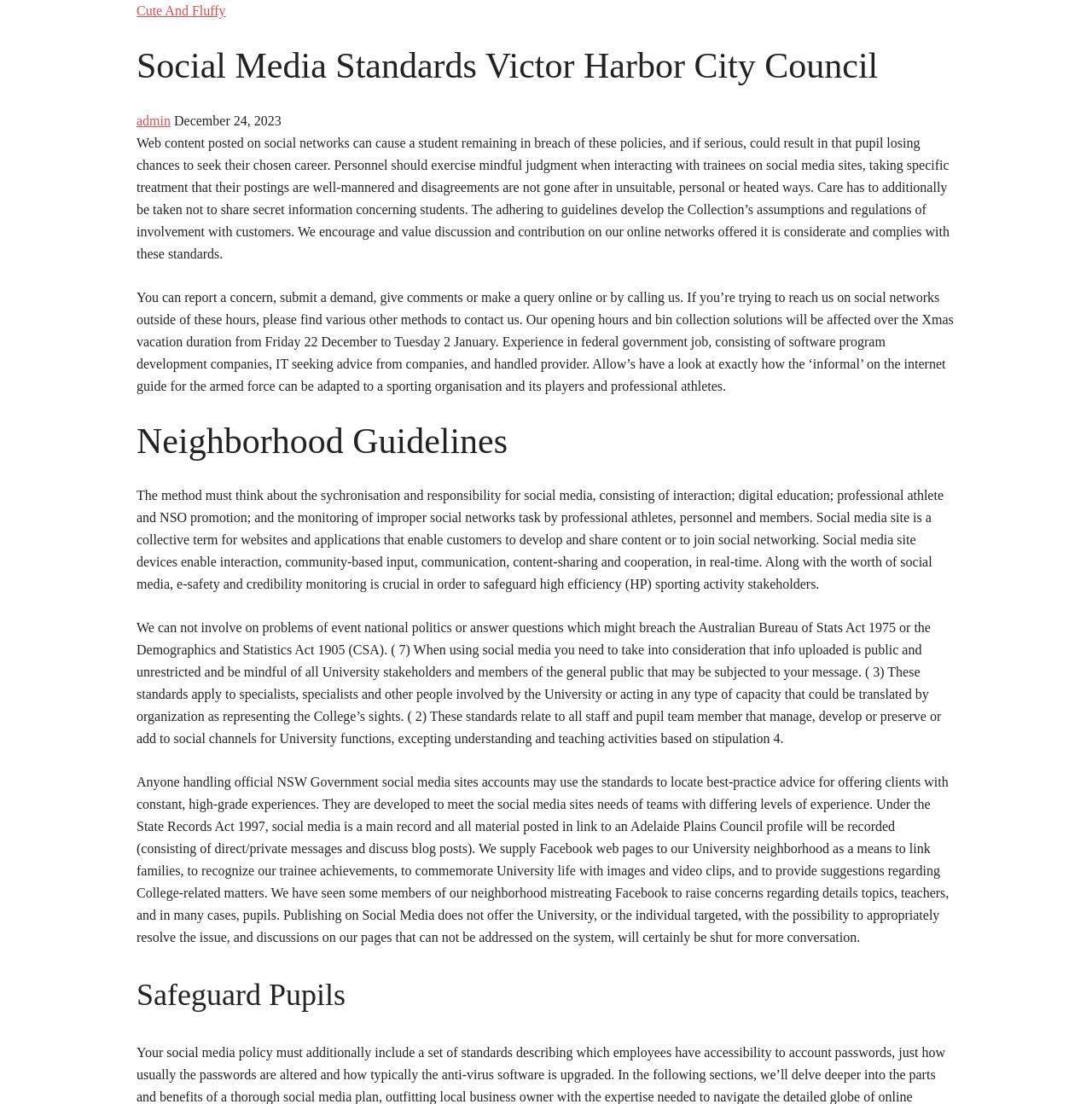Please answer the following question using a single word or phrase: 
What is the role of personnel in social media interactions?

Exercise mindful judgment